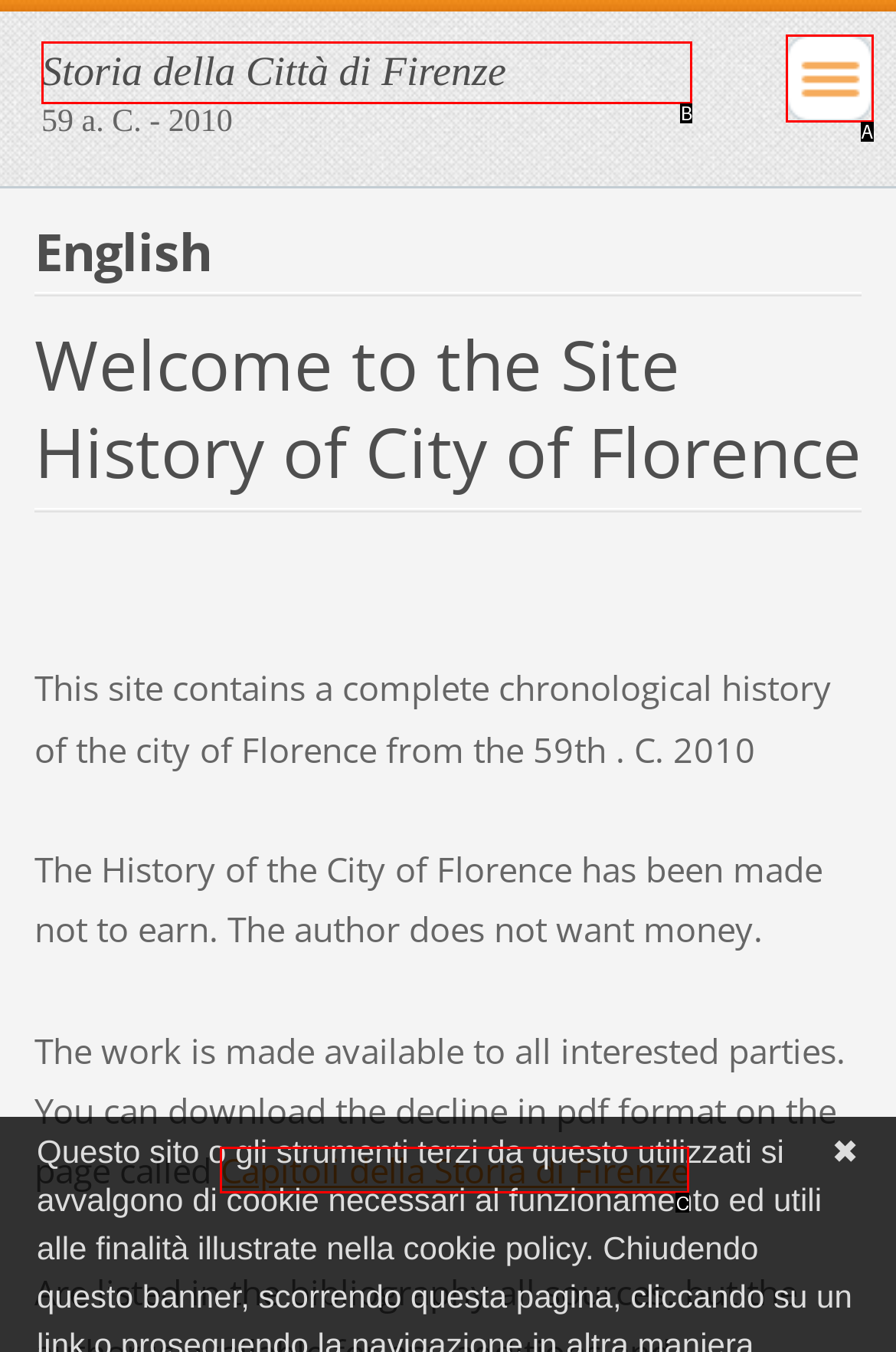Identify the UI element described as: Storia della Città di Firenze
Answer with the option's letter directly.

B